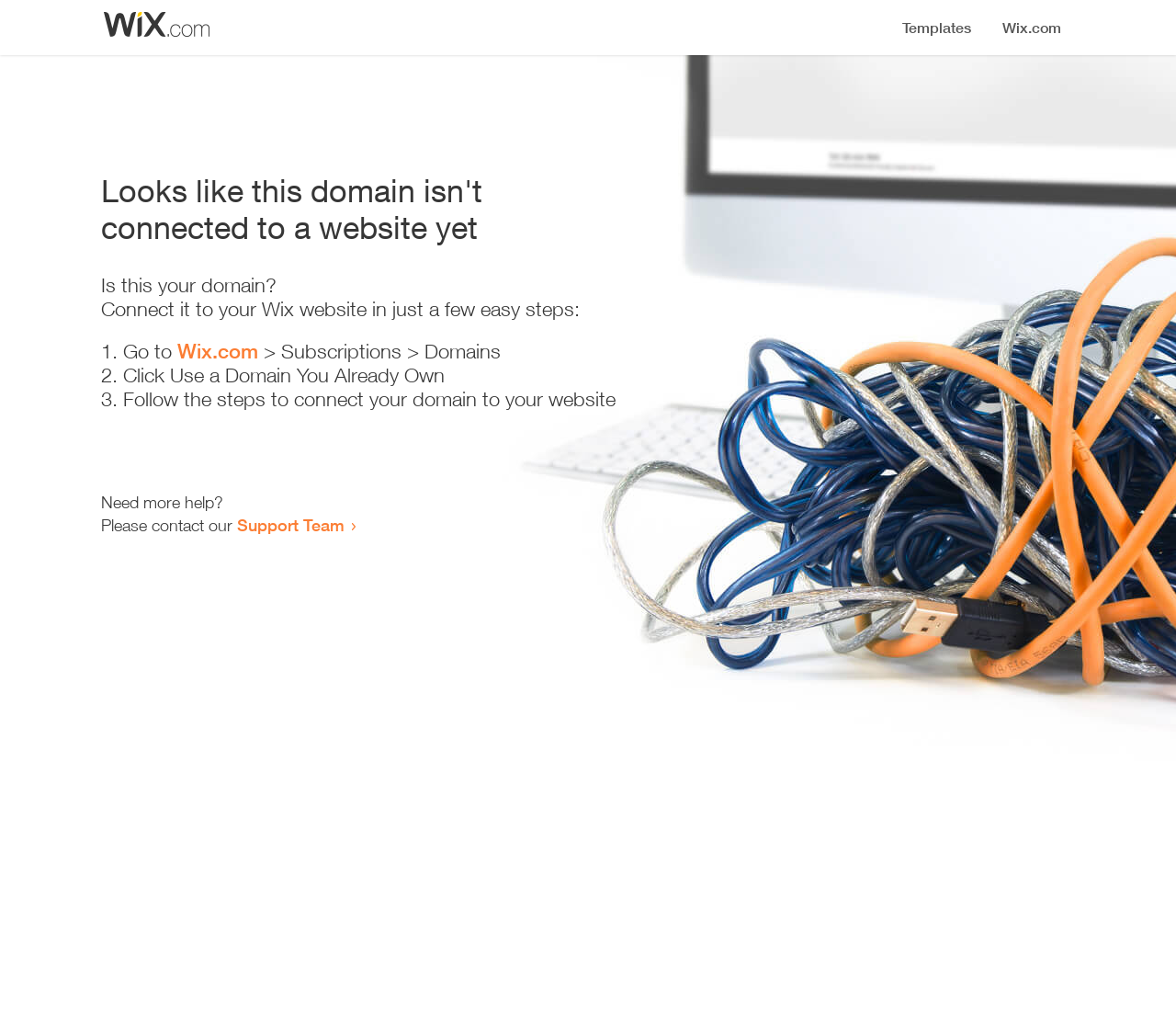How many steps are required to connect the domain?
Use the information from the image to give a detailed answer to the question.

The webpage provides a list of steps to connect the domain, which includes '1. Go to Wix.com > Subscriptions > Domains', '2. Click Use a Domain You Already Own', and '3. Follow the steps to connect your domain to your website'. Therefore, there are 3 steps required to connect the domain.